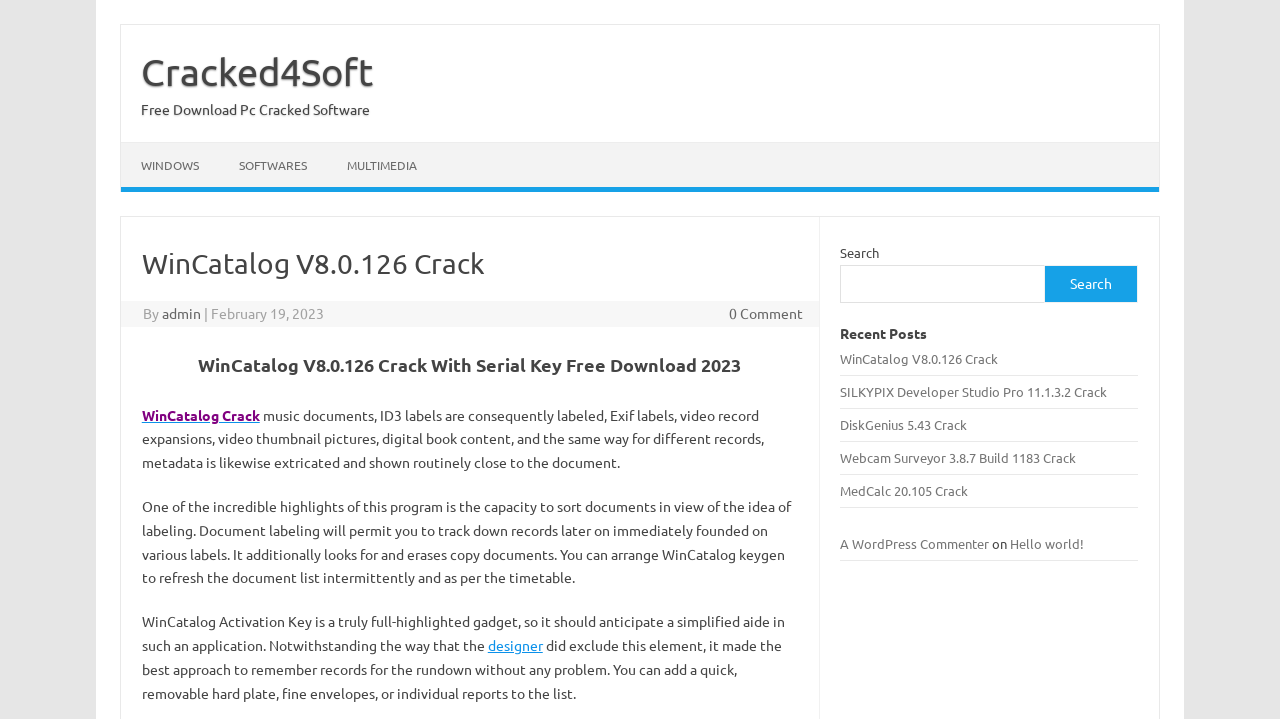Determine the webpage's heading and output its text content.

WinCatalog V8.0.126 Crack